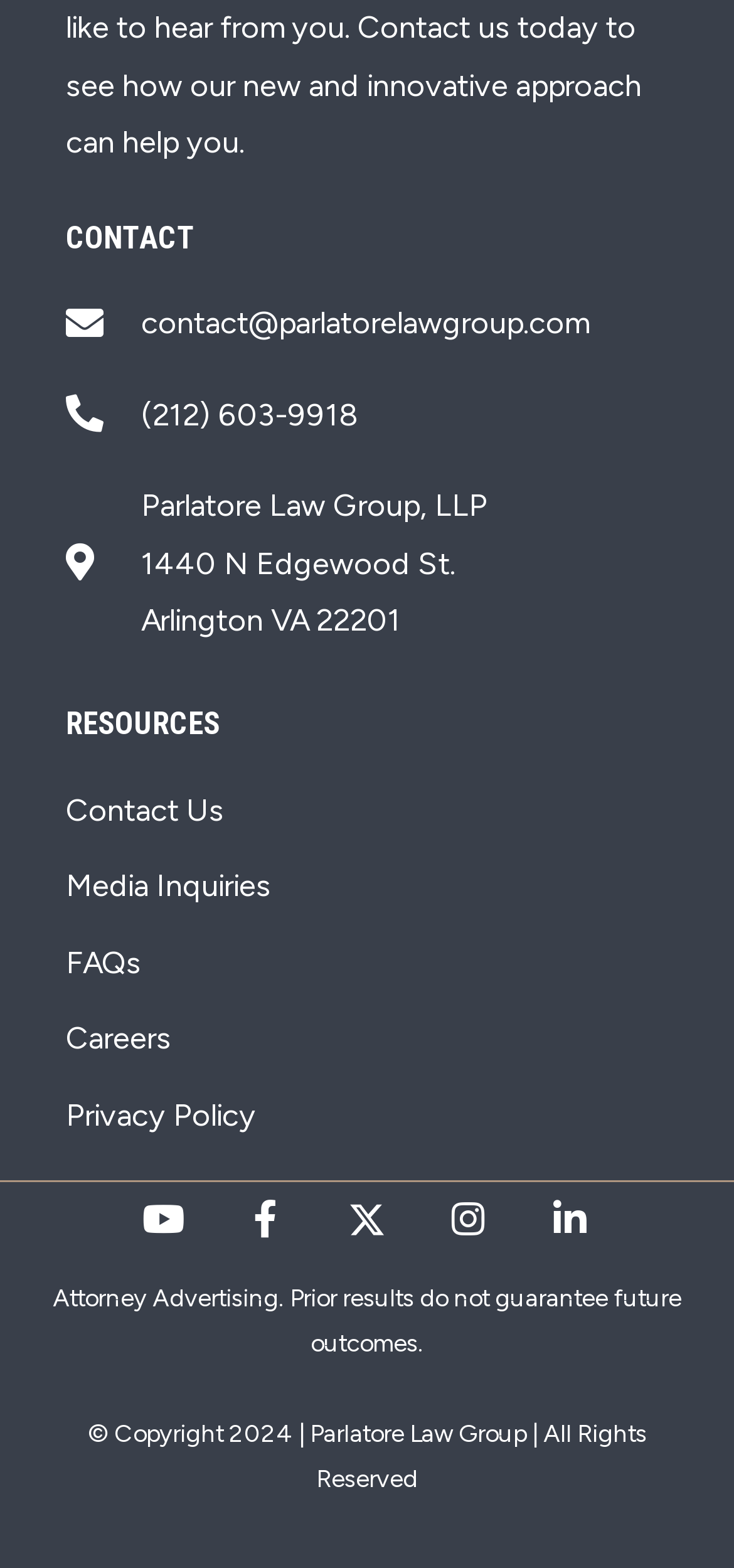How many resources are listed?
Provide a detailed answer to the question, using the image to inform your response.

I counted the number of resources by looking at the links under the 'RESOURCES' heading, and there are 5 of them, including 'Contact Us', 'Media Inquiries', 'FAQs', 'Careers', and 'Privacy Policy'.